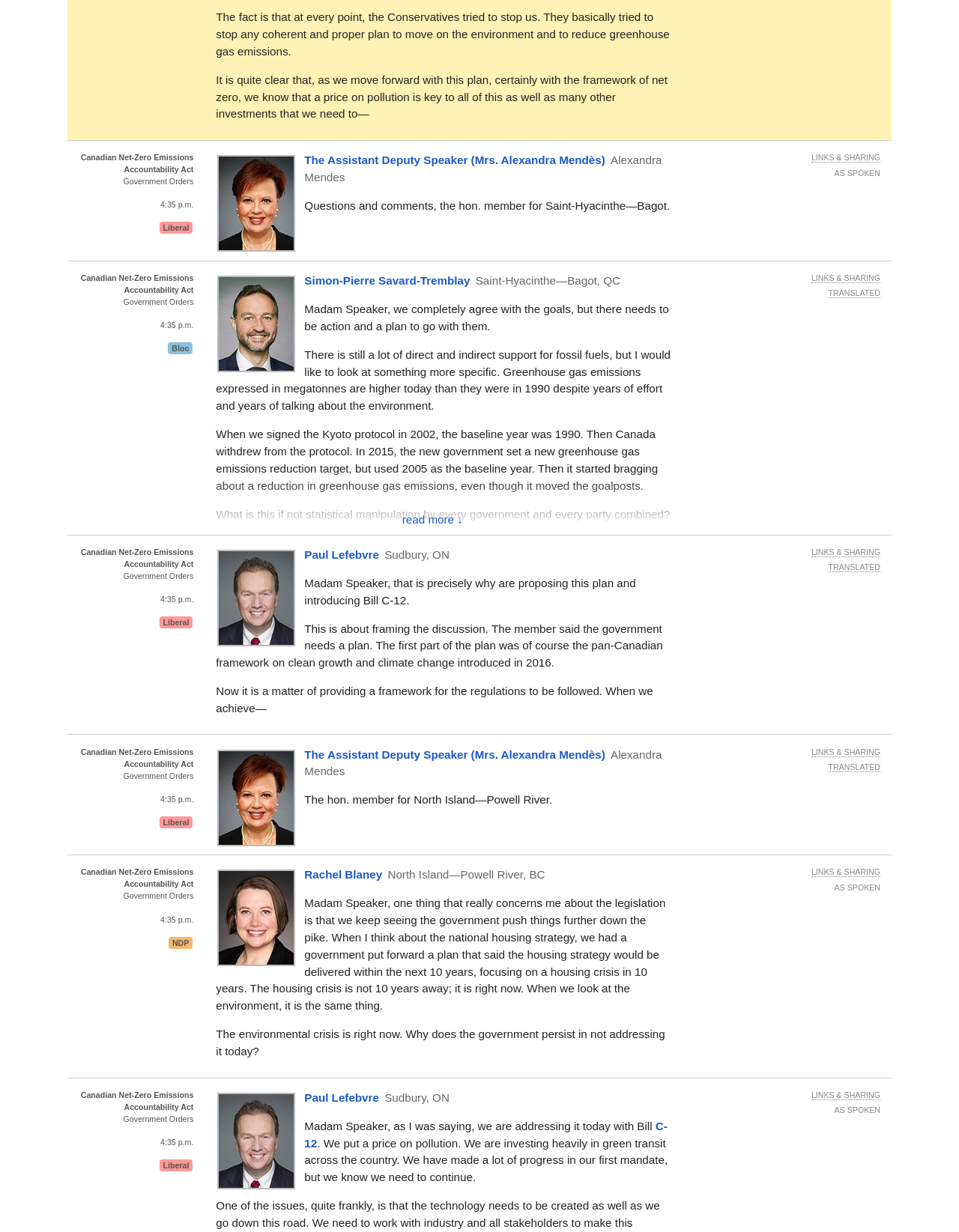Please identify the bounding box coordinates of the region to click in order to complete the task: "View the 'LINKS & SHARING' section". The coordinates must be four float numbers between 0 and 1, specified as [left, top, right, bottom].

[0.846, 0.062, 0.918, 0.069]